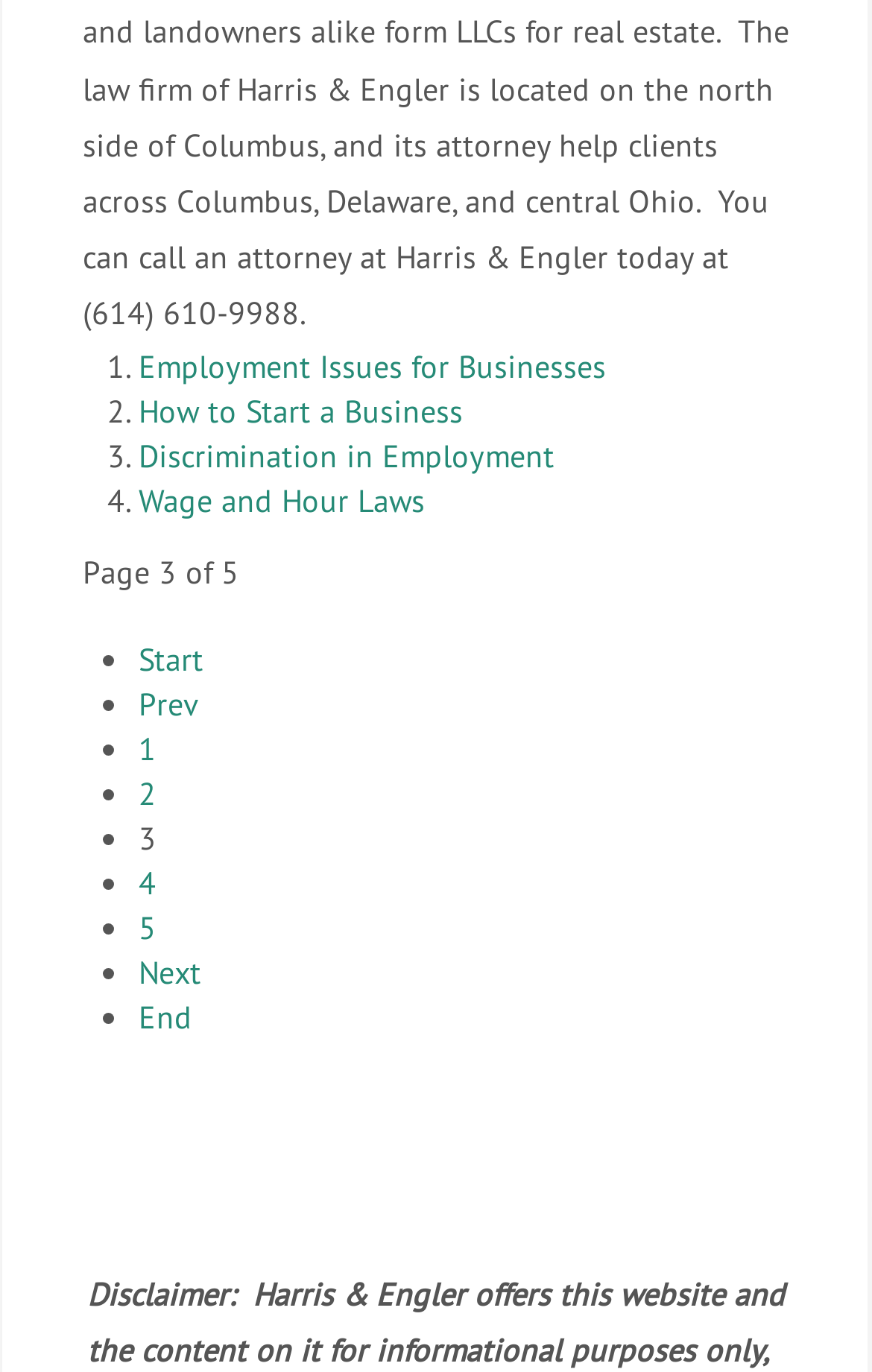Provide a short answer using a single word or phrase for the following question: 
How many links are on this page?

11